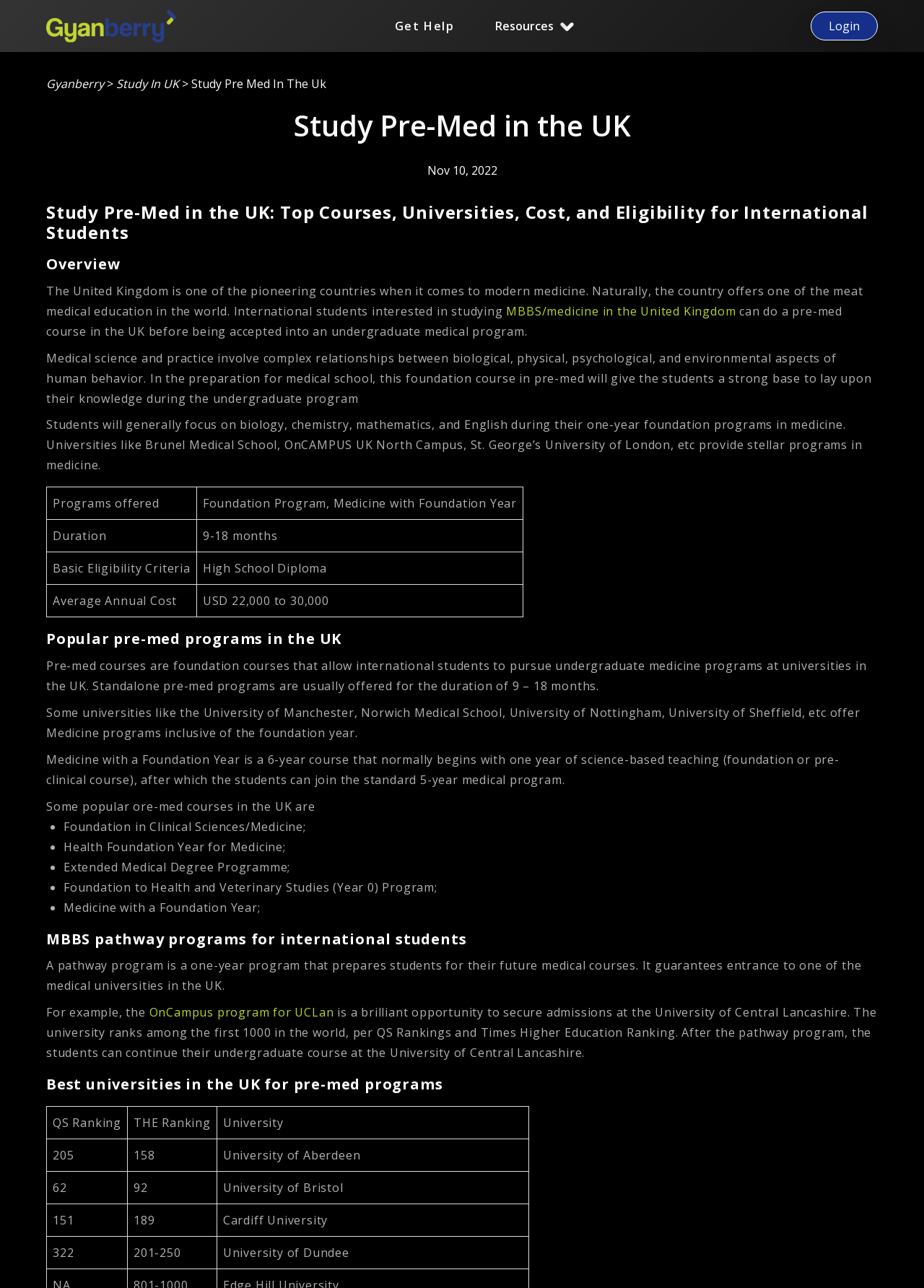What is the duration of foundation programs in medicine?
Based on the image, provide your answer in one word or phrase.

9-18 months